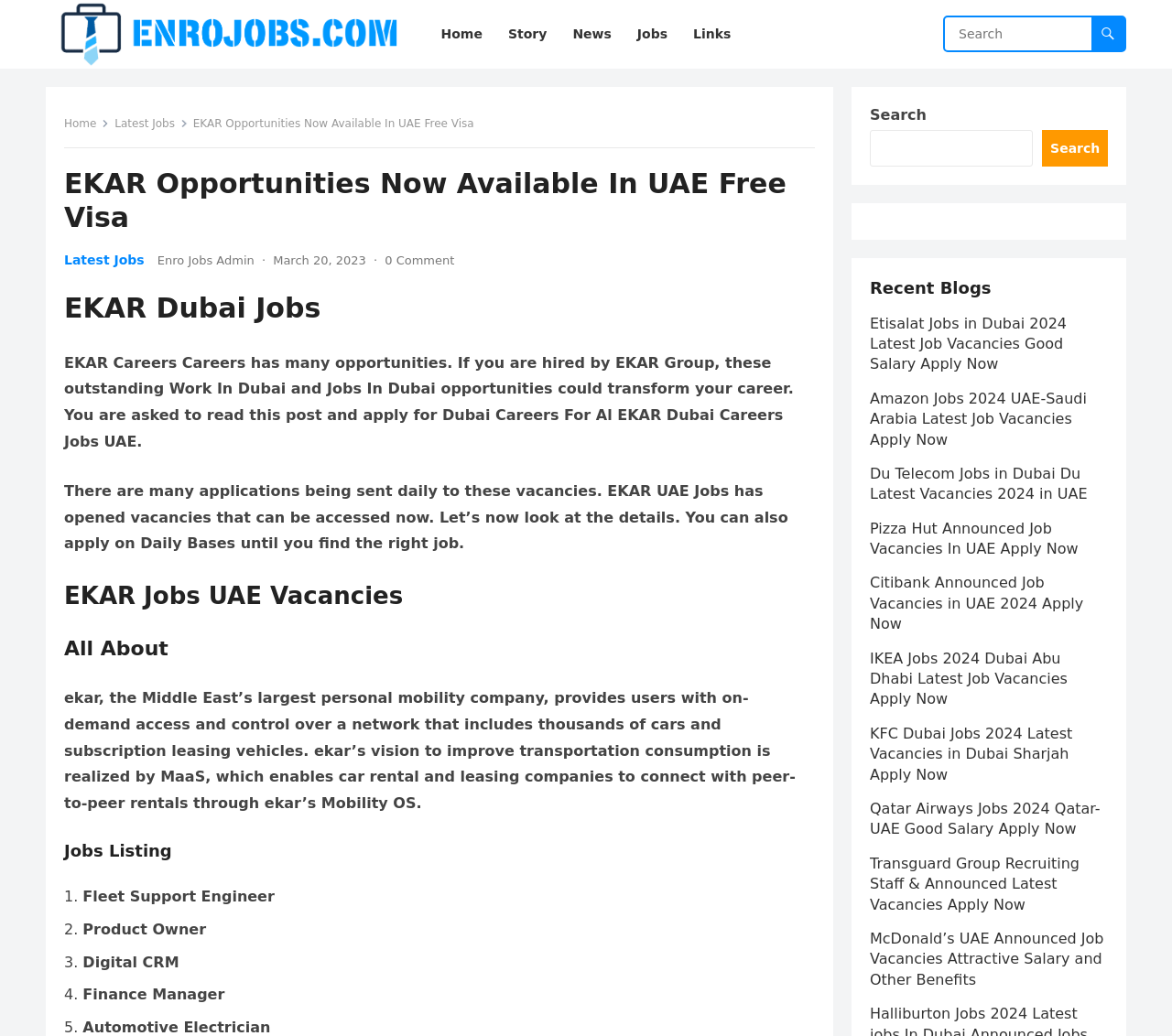Extract the bounding box coordinates of the UI element described: "Enro Jobs Admin". Provide the coordinates in the format [left, top, right, bottom] with values ranging from 0 to 1.

[0.134, 0.244, 0.217, 0.258]